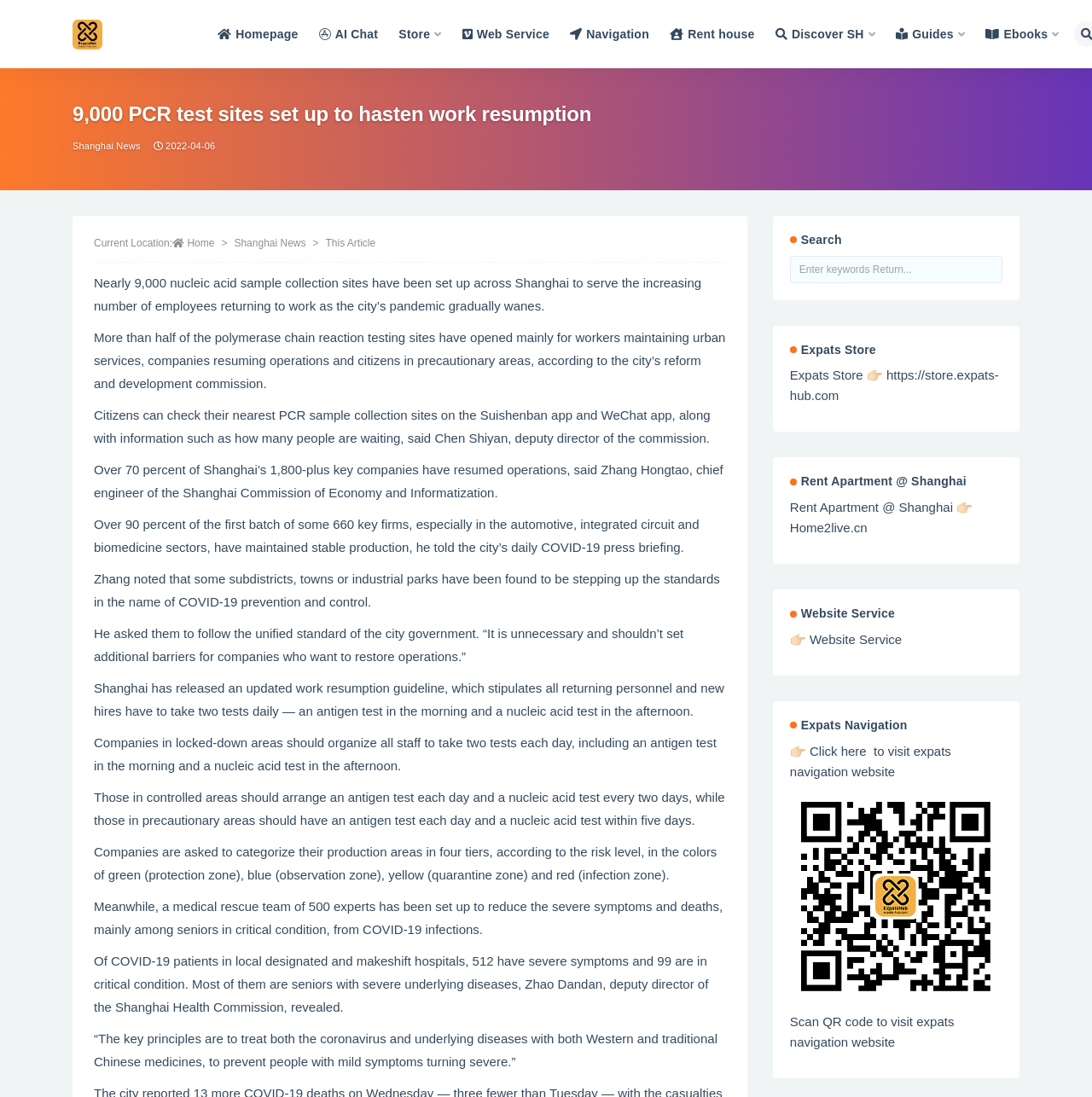Offer a meticulous caption that includes all visible features of the webpage.

The webpage is a news article page from ExpatsHub, a platform providing local life services and guidance for foreigners in China. At the top of the page, there is a logo of ExpatsHub, accompanied by a link to the website's homepage. Below the logo, there is a heading that reads "9,000 PCR test sites set up to hasten work resumption" with a link to "Shanghai News" and a timestamp "2022-04-06" next to it.

The main content of the page is a news article about the setup of PCR test sites in Shanghai to facilitate work resumption. The article is divided into several paragraphs, each describing the measures taken by the city government to ensure a safe and efficient return to work. The text is accompanied by no images.

On the top-right corner of the page, there is a search bar with a heading "Search" and a textbox to enter keywords. Below the search bar, there are several headings and links to other sections of the website, including "Expats Store", "Rent Apartment @ Shanghai", "Website Service", and "Expats Navigation". Each of these sections has a brief description and a link to the corresponding webpage.

On the left side of the page, there is a combobox and a button labeled "All", which appears to be a filter or sorting option for the news articles. Below the combobox, there is a textbox to enter keywords for searching, and a series of links to various categories, including "Career", "Chinese food", "Coffeeshops", and more.

Overall, the webpage is a news article page with a simple and clean layout, providing easy access to other sections of the website and various categories of content.